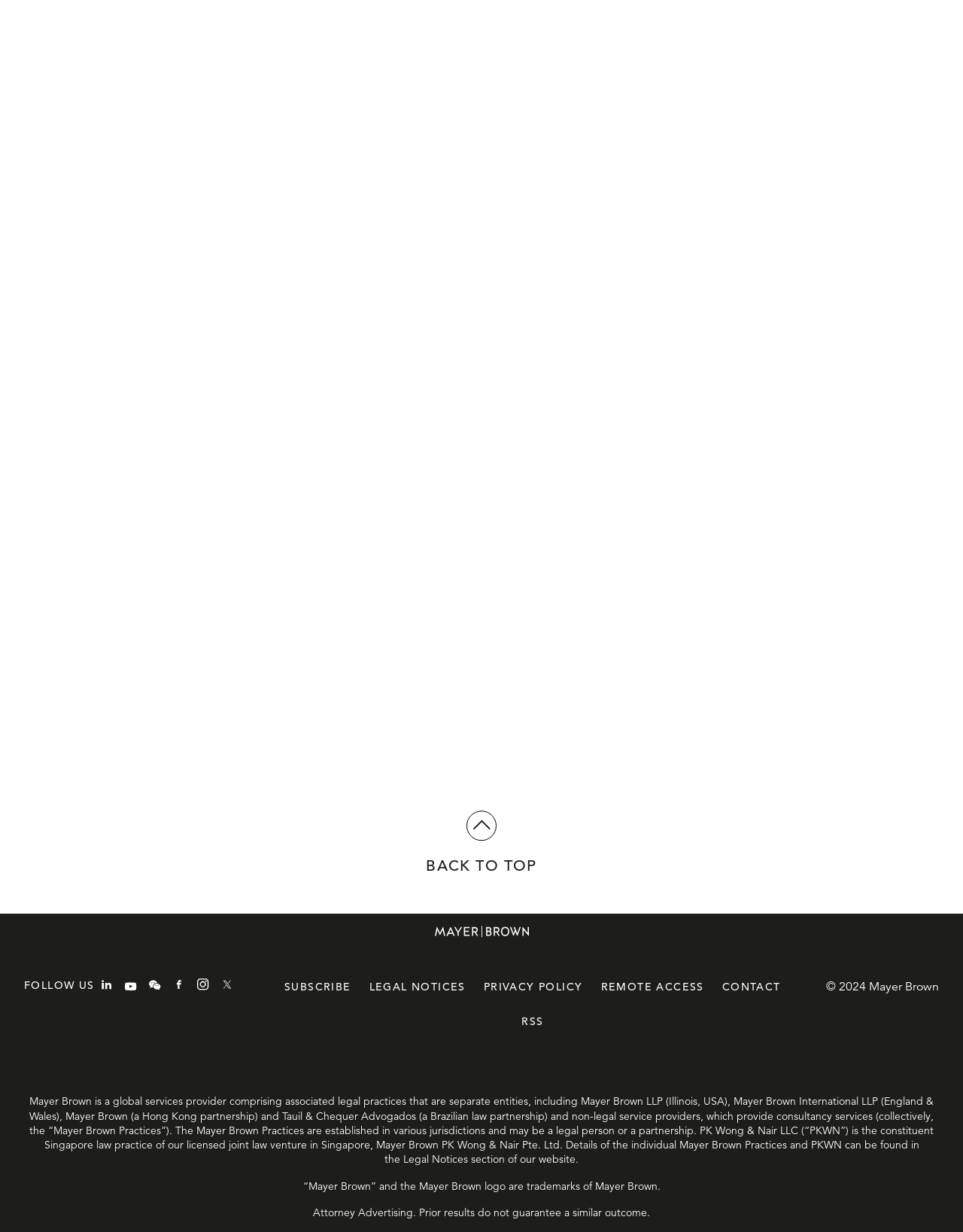What is the copyright year of the webpage?
Please provide a detailed and comprehensive answer to the question.

At the bottom of the webpage, I can see the copyright information '© 2024 Mayer Brown', which indicates that the copyright year of the webpage is 2024.